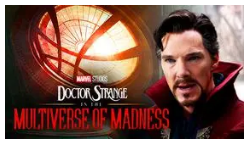Please respond in a single word or phrase: 
What is behind Doctor Strange in the image?

A magical window or portal